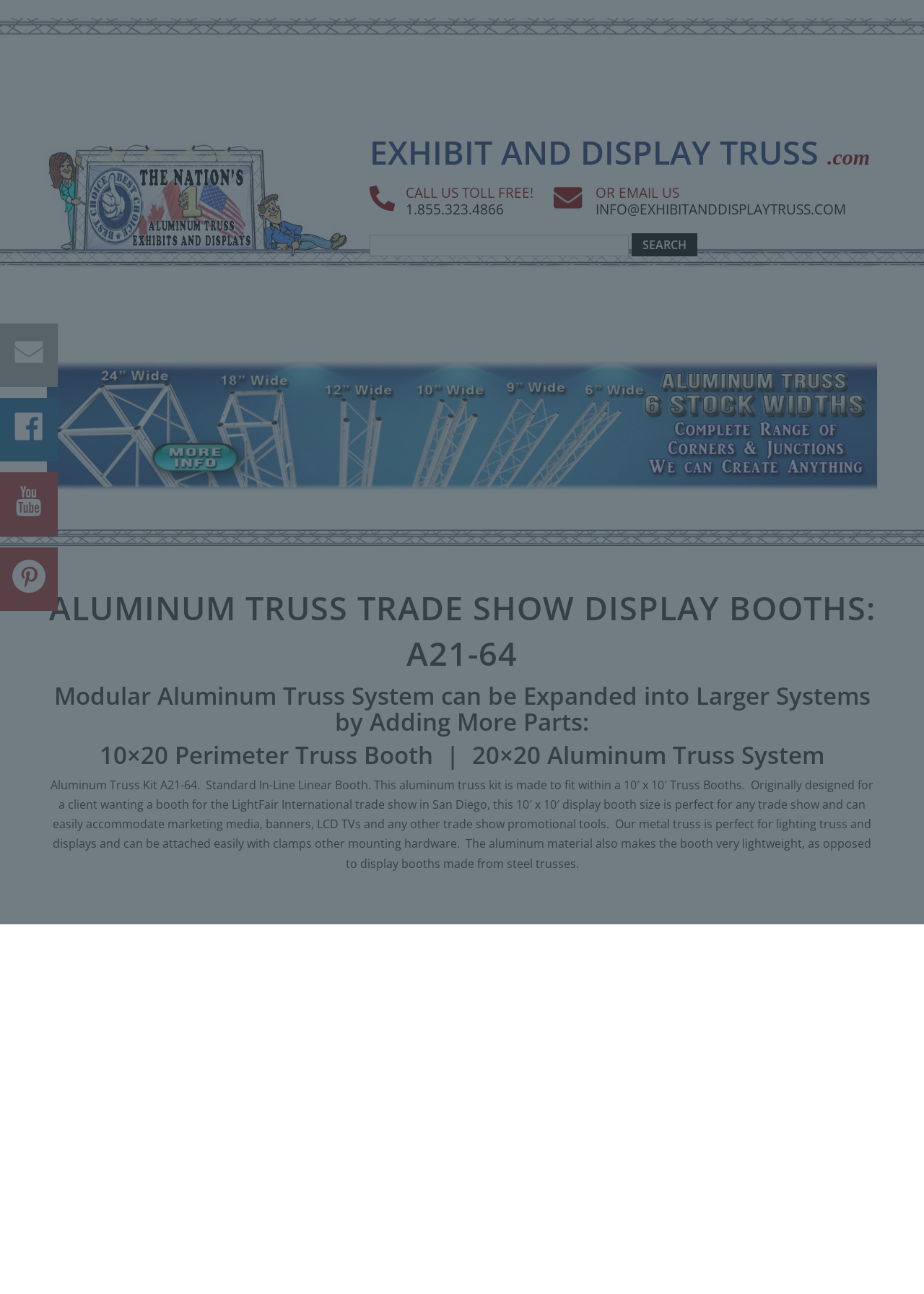Please give a succinct answer using a single word or phrase:
What type of material is the booth made of?

Aluminum